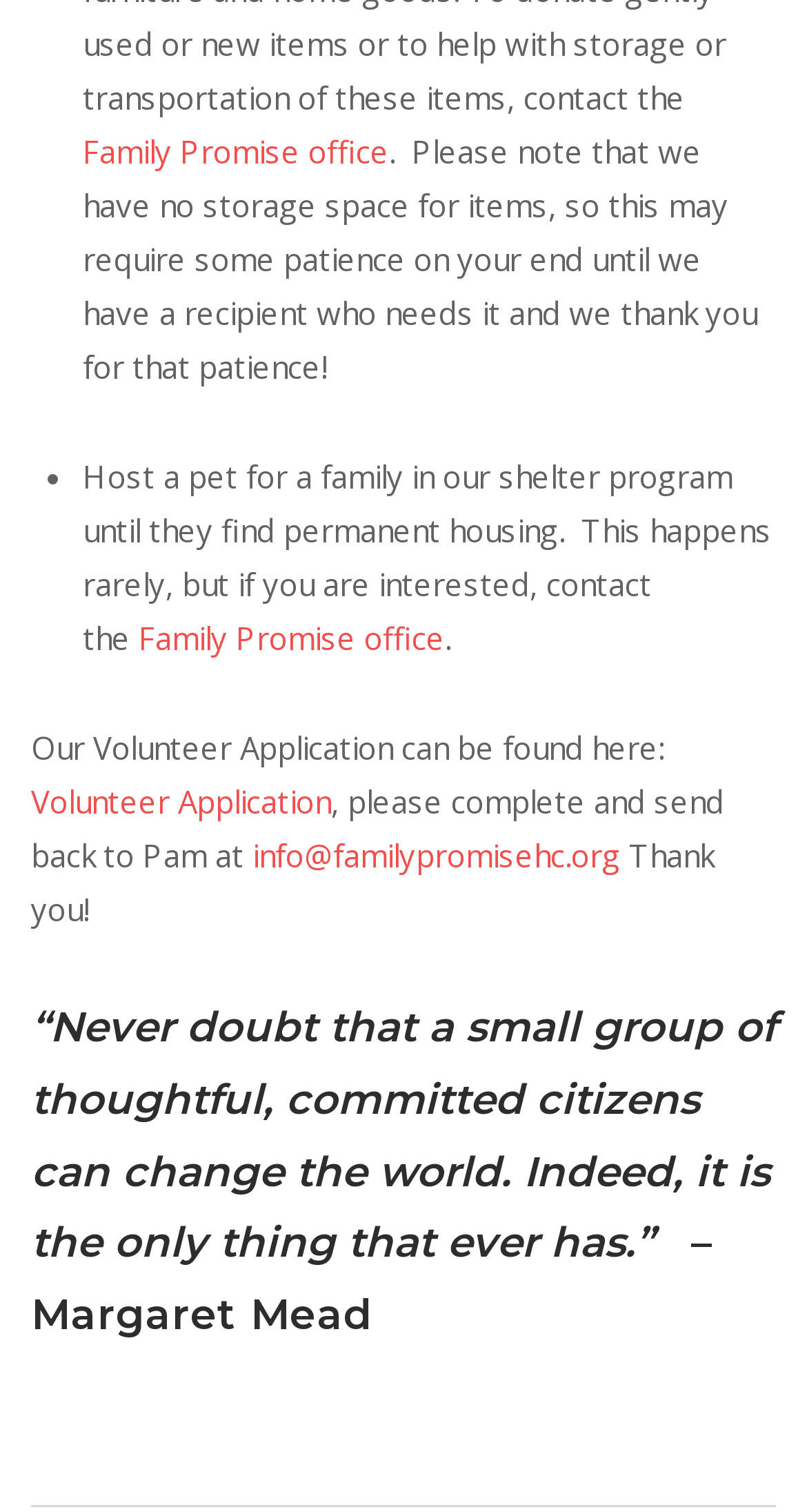Who should I send the completed application to?
We need a detailed and exhaustive answer to the question. Please elaborate.

After completing the Volunteer Application, I need to send it back to Pam, whose email address is info@familypromisehc.org, as mentioned in the webpage.